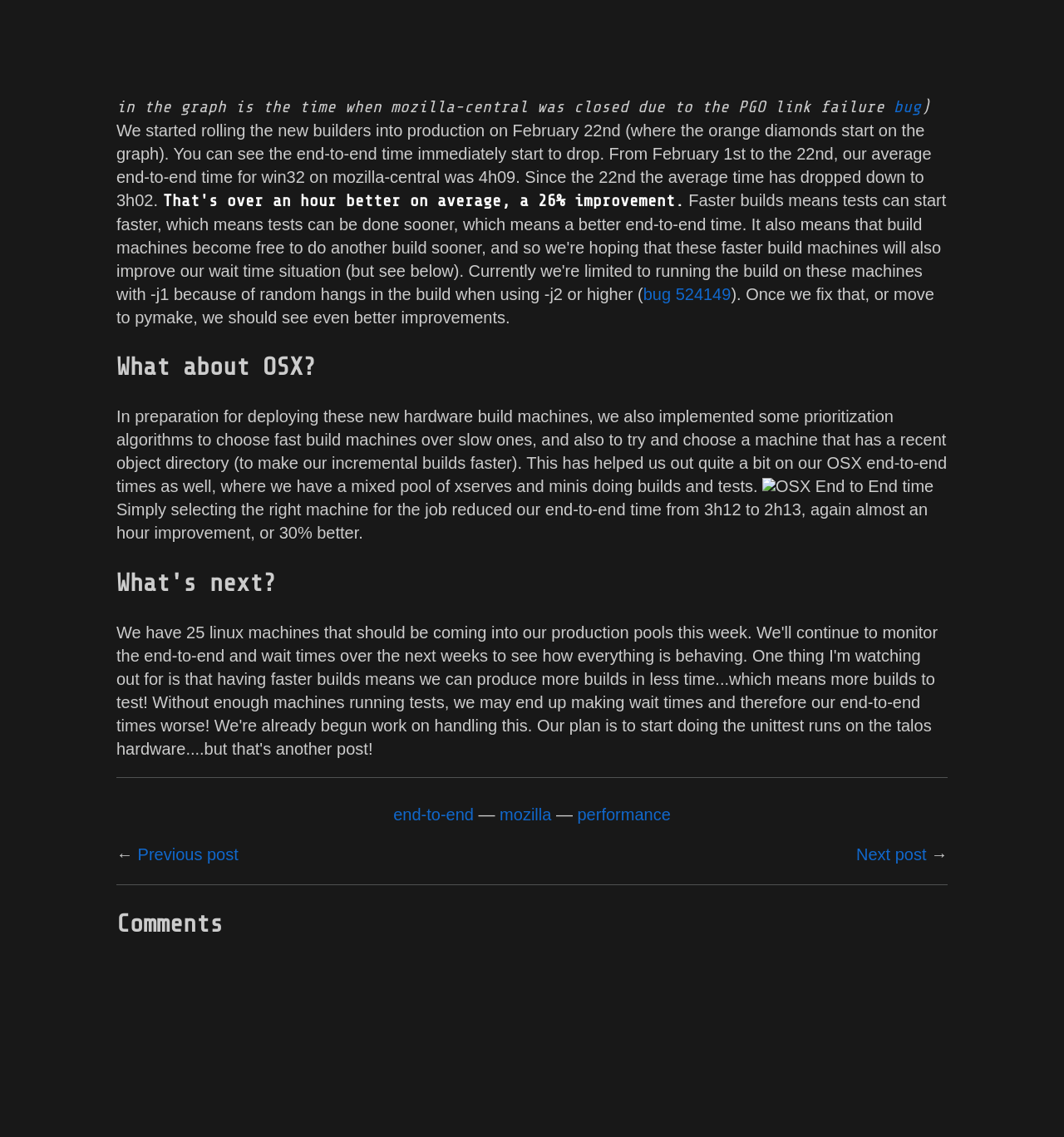Identify the bounding box for the described UI element. Provide the coordinates in (top-left x, top-left y, bottom-right x, bottom-right y) format with values ranging from 0 to 1: end-to-end

[0.37, 0.708, 0.445, 0.724]